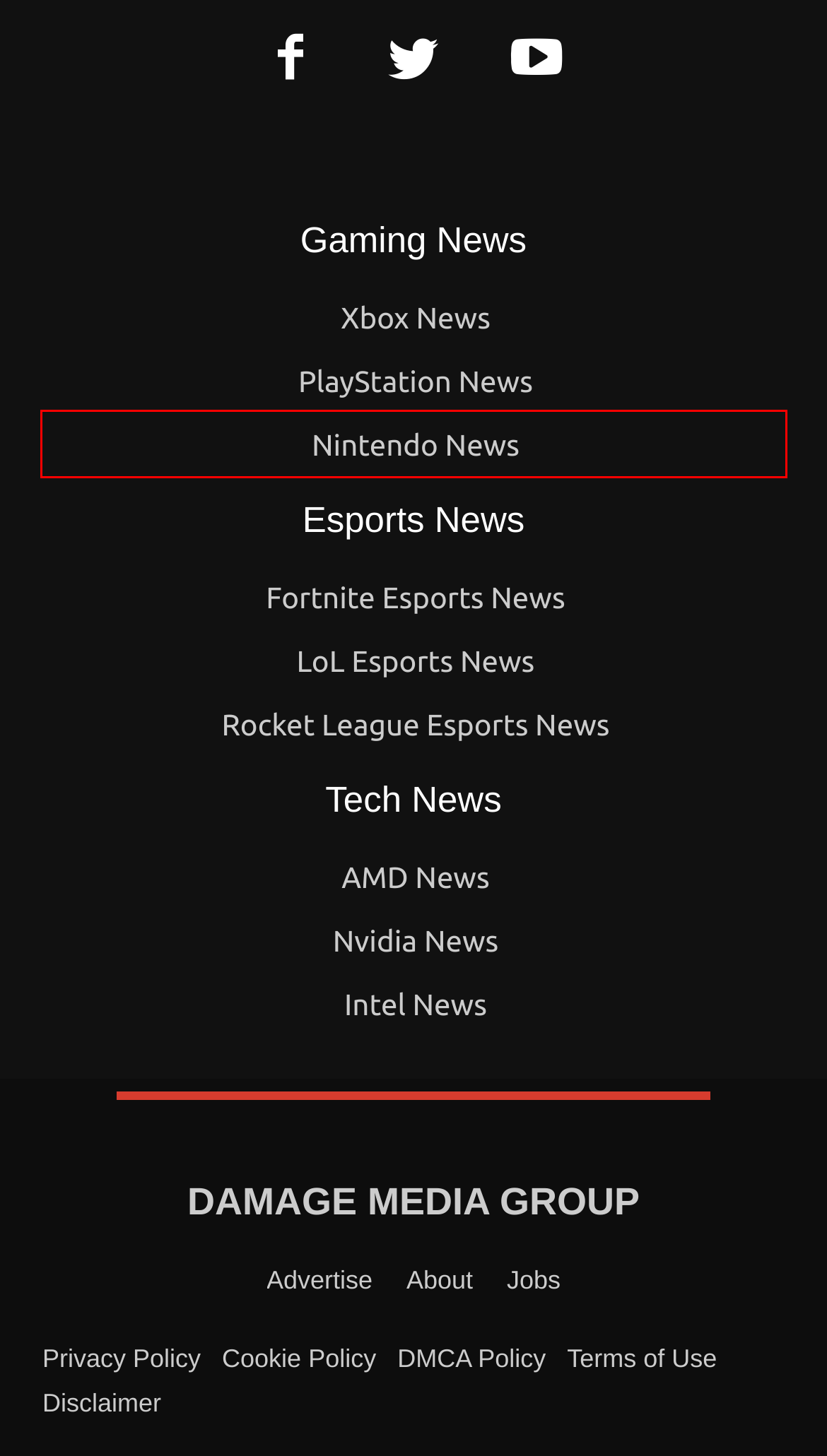You are given a screenshot of a webpage with a red rectangle bounding box around an element. Choose the best webpage description that matches the page after clicking the element in the bounding box. Here are the candidates:
A. Fortnite Esports News - Invader
B. Nintendo News - Invader
C. Latest Nvidia News - Invader
D. LoL Esports News - Invader
E. Rocket League Esports News - Invader
F. Intel News - Invader
G. Xbox News - Invader
H. AMD News - Invader

B